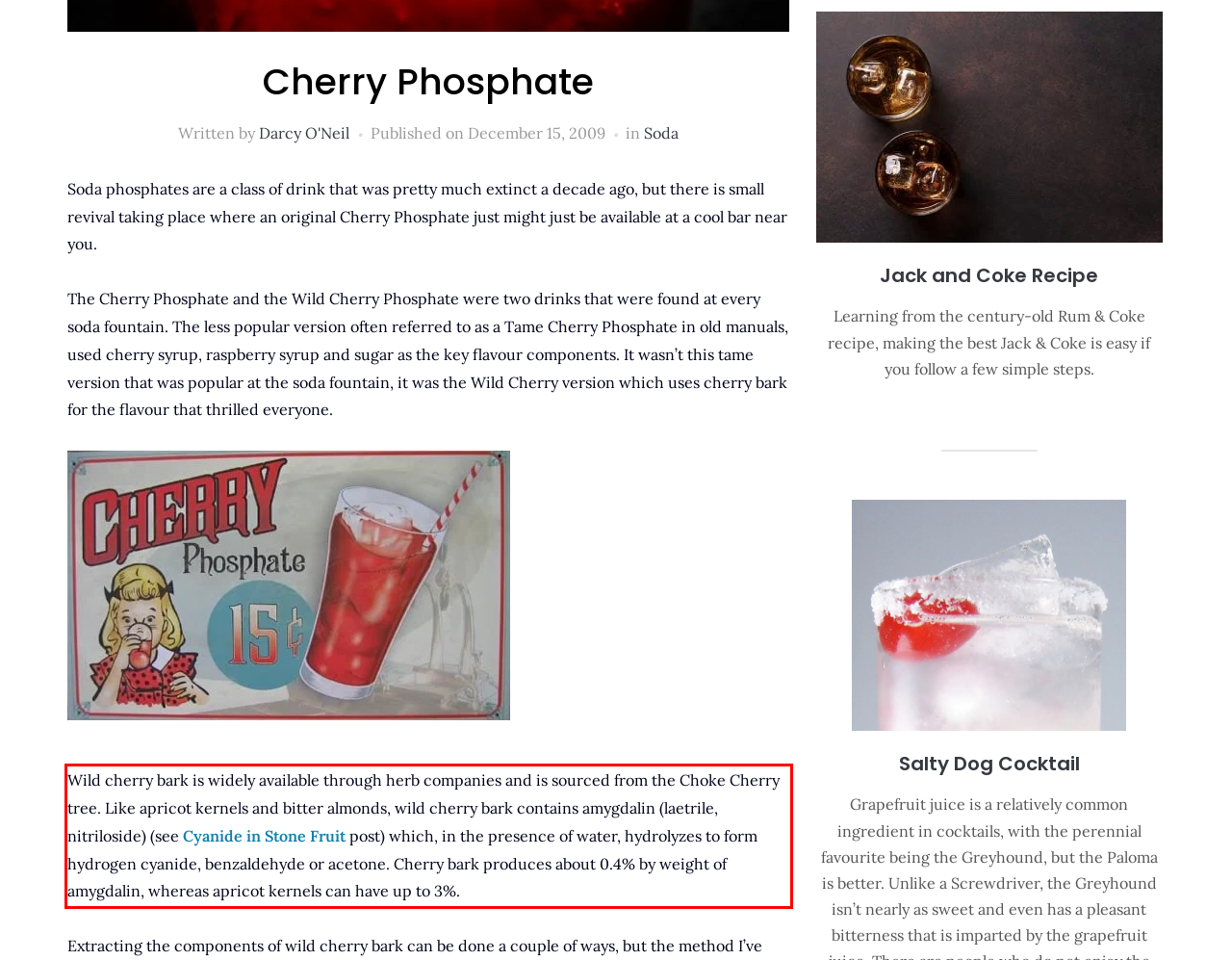Observe the screenshot of the webpage, locate the red bounding box, and extract the text content within it.

Wild cherry bark is widely available through herb companies and is sourced from the Choke Cherry tree. Like apricot kernels and bitter almonds, wild cherry bark contains amygdalin (laetrile, nitriloside) (see Cyanide in Stone Fruit post) which, in the presence of water, hydrolyzes to form hydrogen cyanide, benzaldehyde or acetone. Cherry bark produces about 0.4% by weight of amygdalin, whereas apricot kernels can have up to 3%.